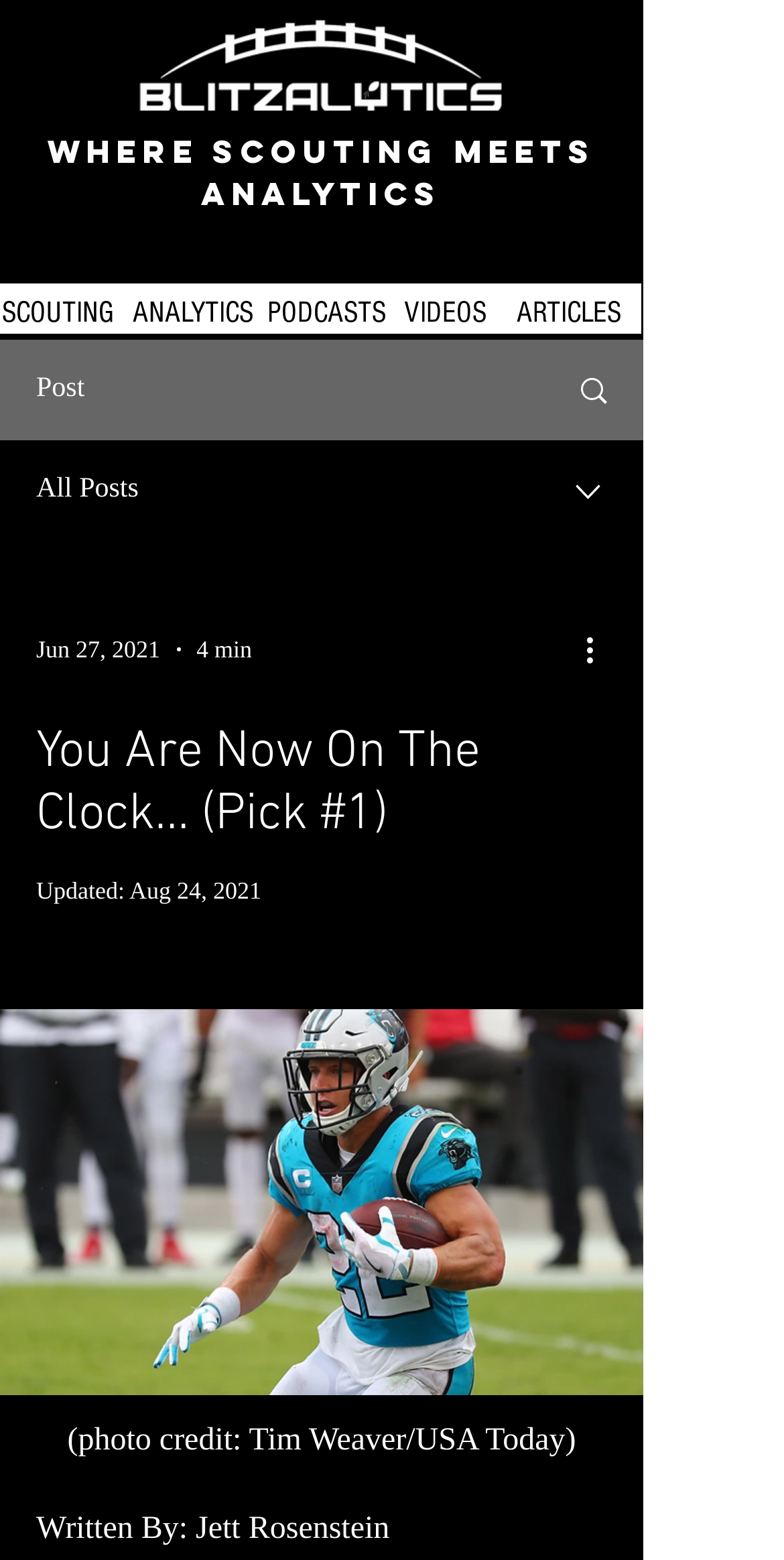Determine the coordinates of the bounding box that should be clicked to complete the instruction: "Click on the SCOUTING link". The coordinates should be represented by four float numbers between 0 and 1: [left, top, right, bottom].

[0.003, 0.189, 0.162, 0.213]